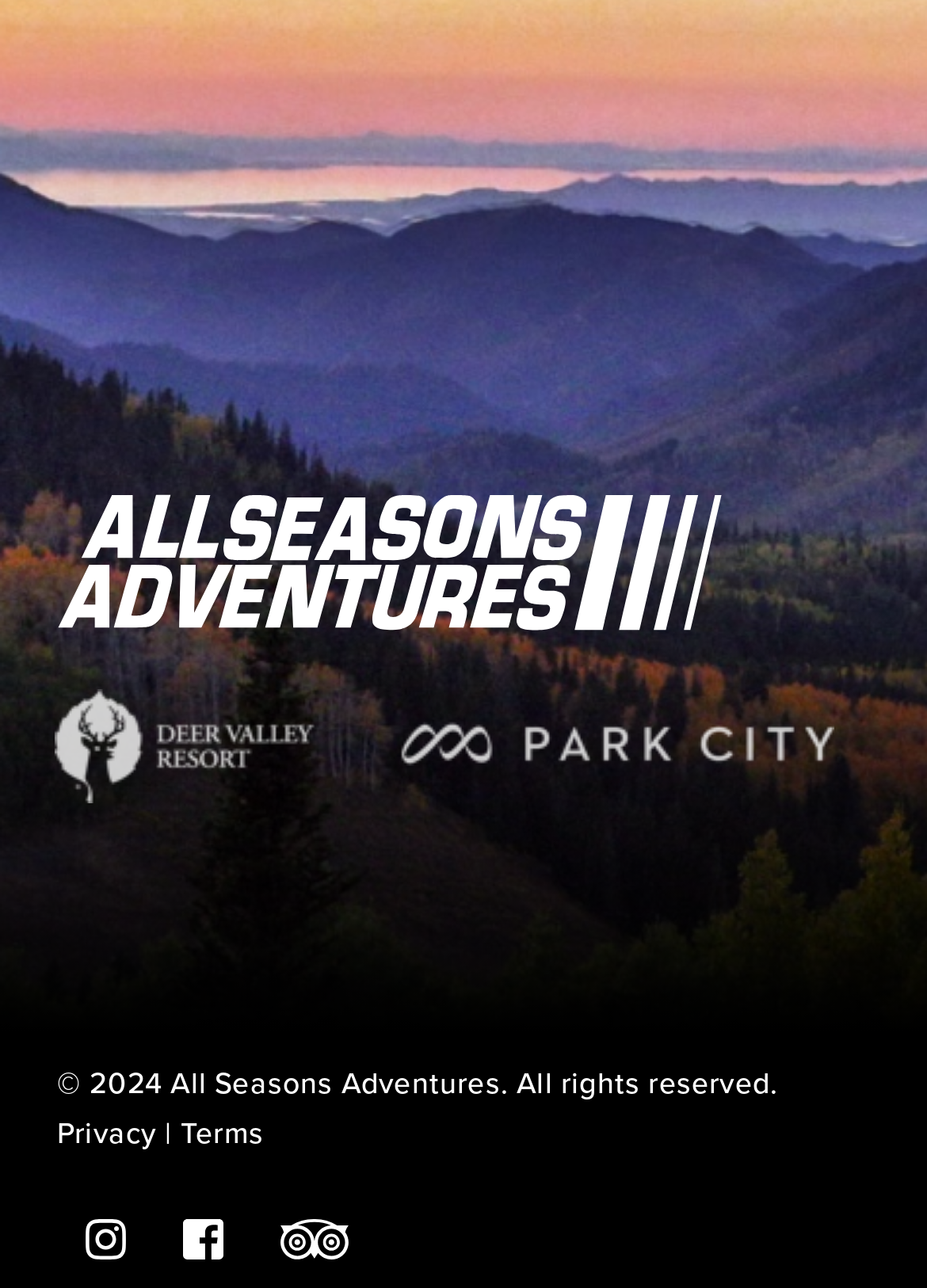With reference to the image, please provide a detailed answer to the following question: What is the separator between 'Privacy' and 'Terms'?

I looked at the footer section and found that there is a separator between 'Privacy' and 'Terms', which is a vertical bar or pipe symbol (|).